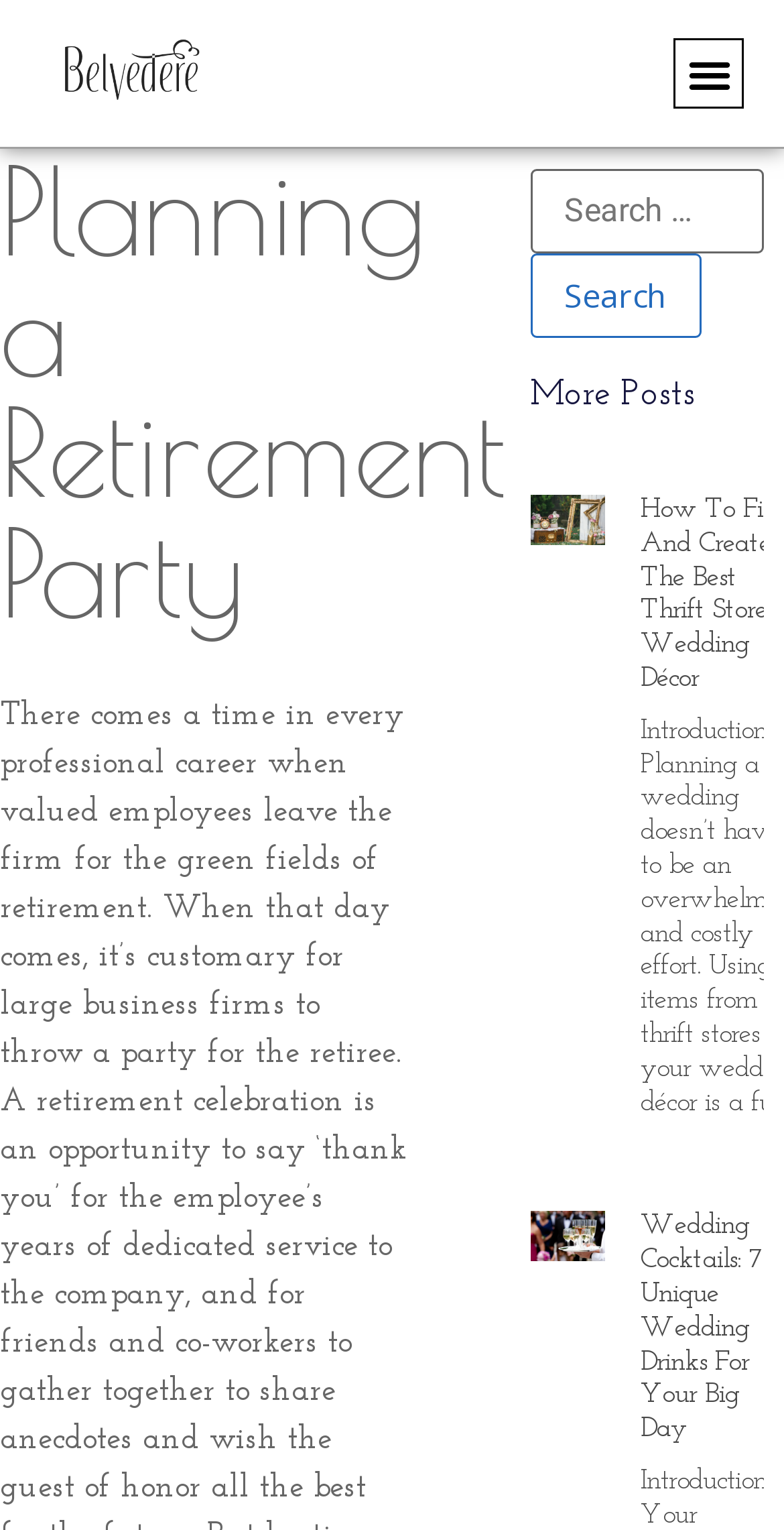Extract the primary headline from the webpage and present its text.

Planning a Retirement Party